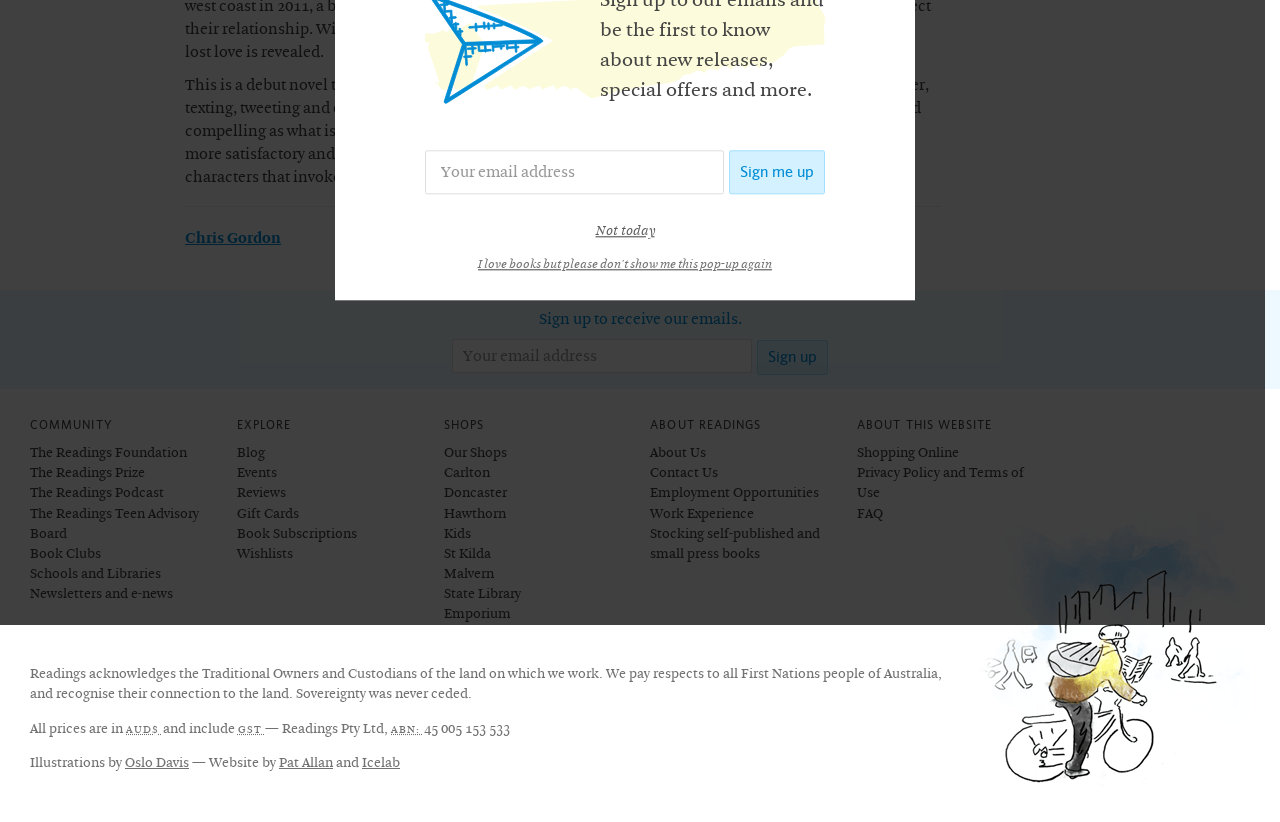Show the bounding box coordinates for the HTML element as described: "The Readings Teen Advisory Board".

[0.023, 0.613, 0.169, 0.662]